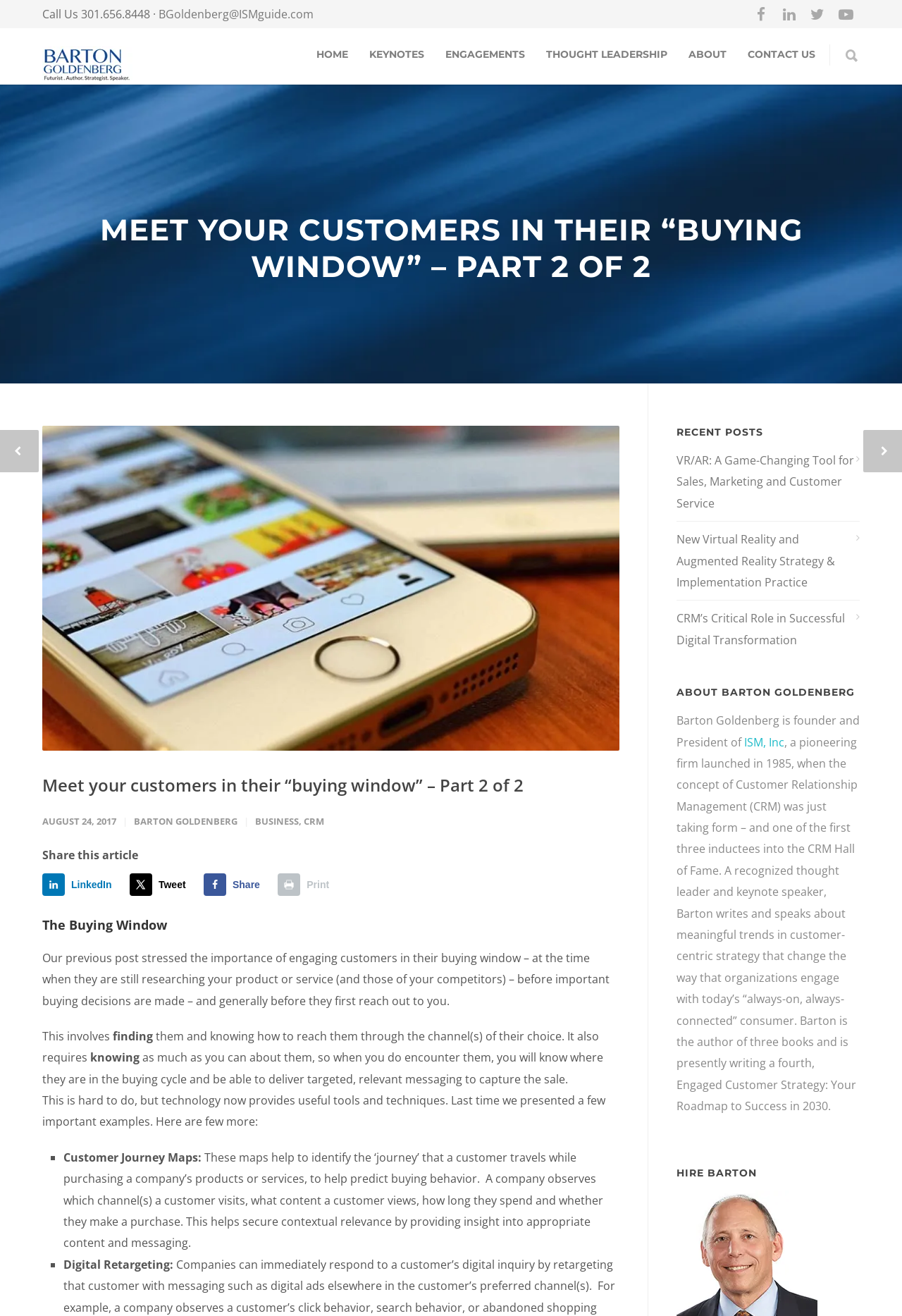Please identify the bounding box coordinates of the clickable element to fulfill the following instruction: "View Barton Goldenberg's speaker profile". The coordinates should be four float numbers between 0 and 1, i.e., [left, top, right, bottom].

[0.047, 0.048, 0.147, 0.066]